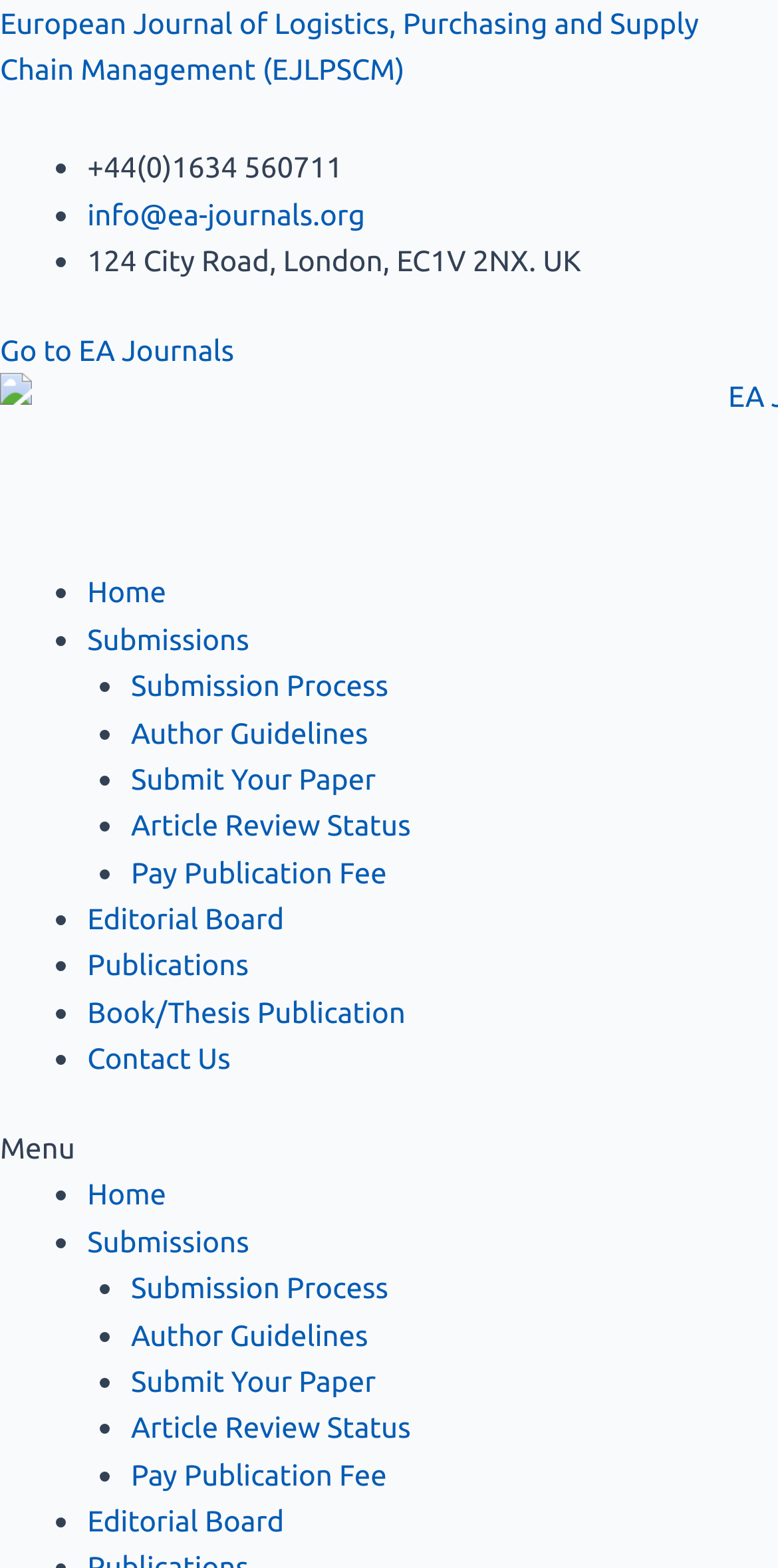Locate the bounding box of the UI element with the following description: "Contact Us".

[0.112, 0.664, 0.296, 0.685]